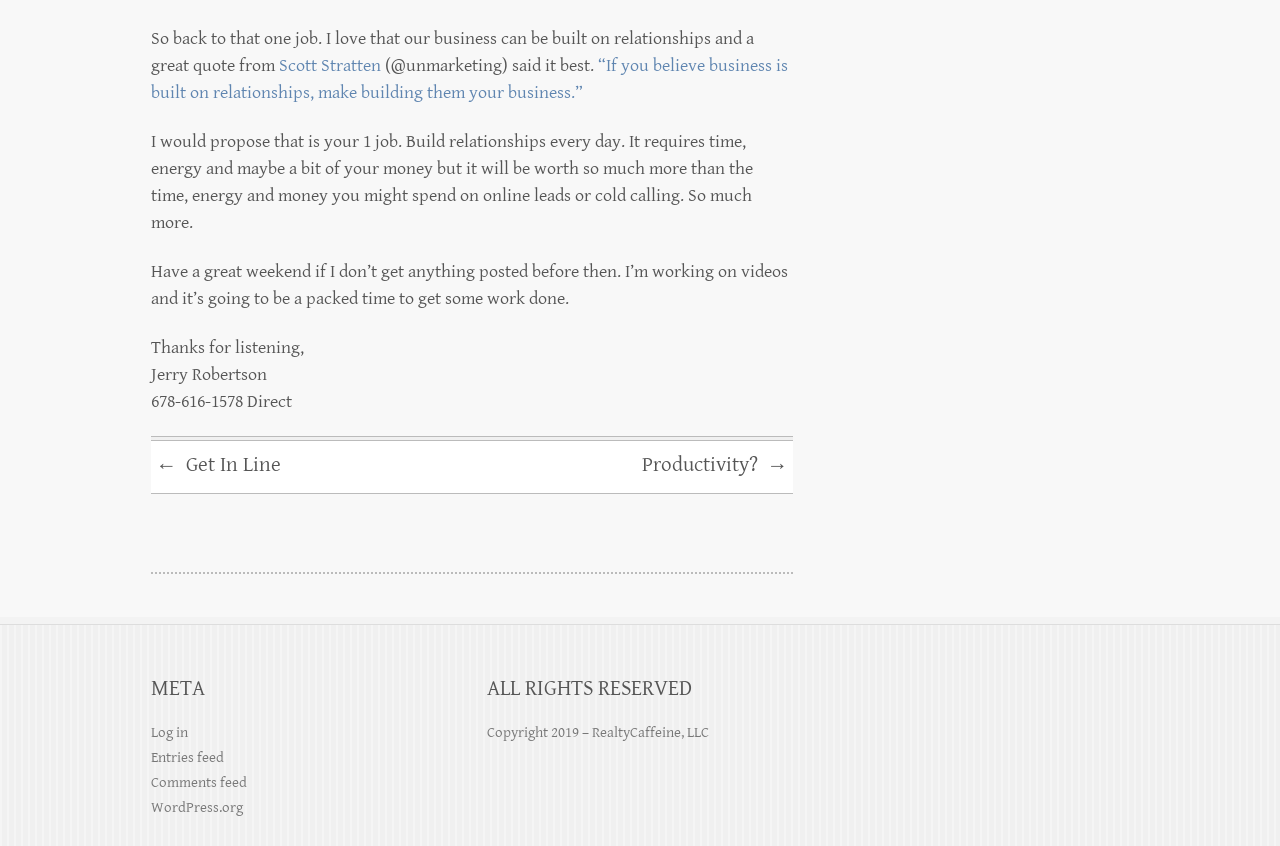Show the bounding box coordinates of the element that should be clicked to complete the task: "Get in line".

[0.118, 0.515, 0.231, 0.576]